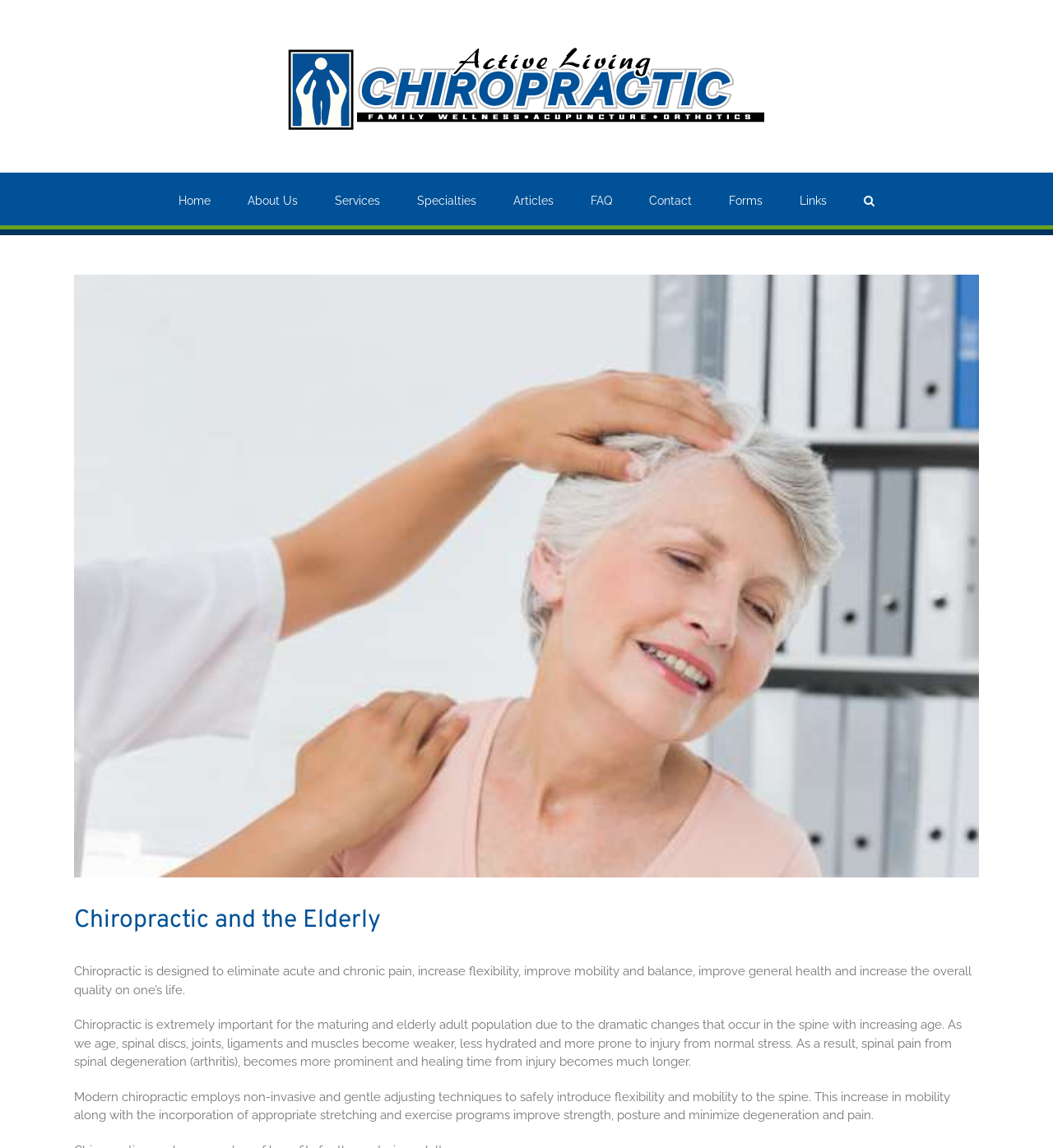Can you find and generate the webpage's heading?

Chiropractic and the Elderly